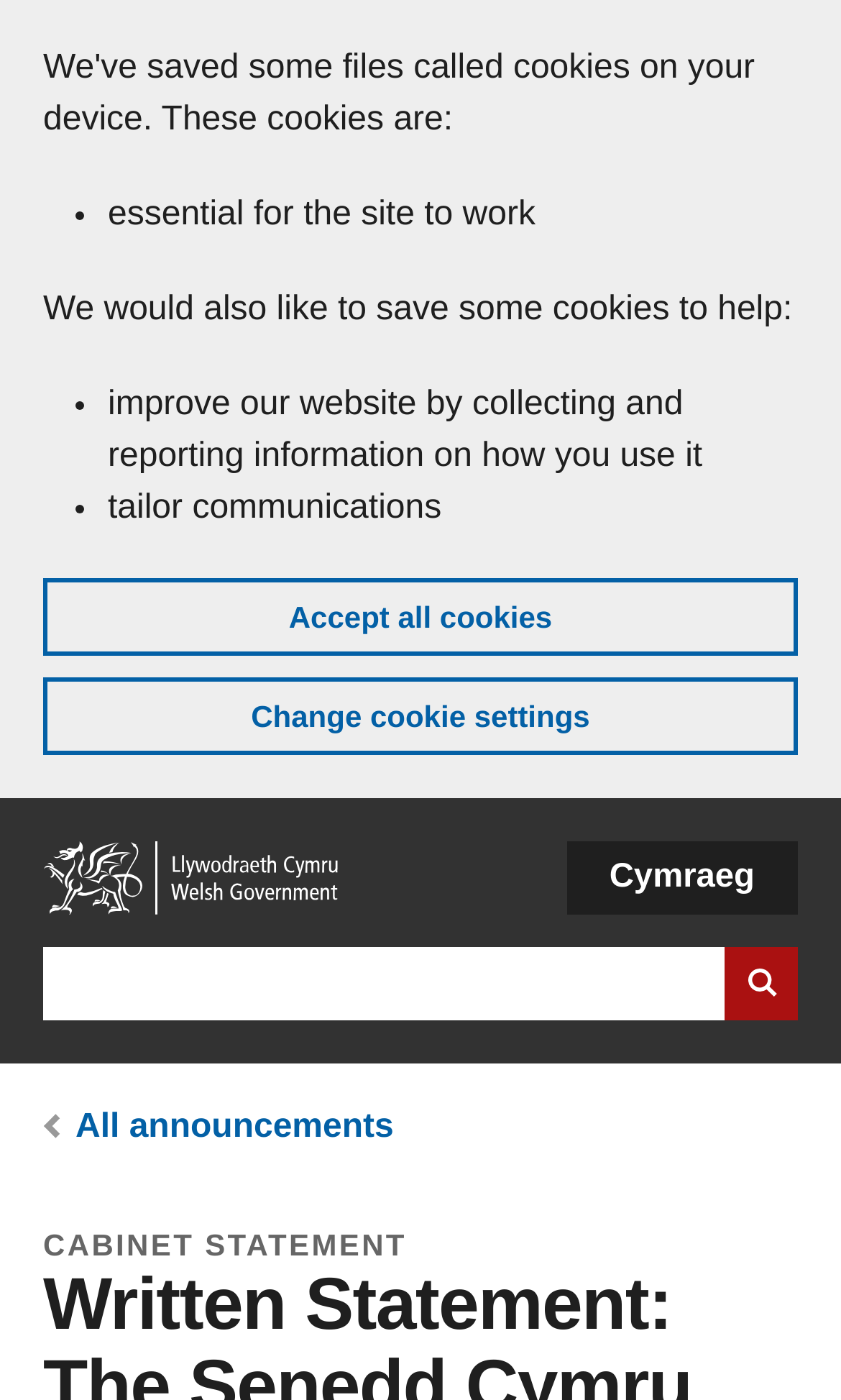Based on the element description, predict the bounding box coordinates (top-left x, top-left y, bottom-right x, bottom-right y) for the UI element in the screenshot: All announcements

[0.09, 0.792, 0.468, 0.818]